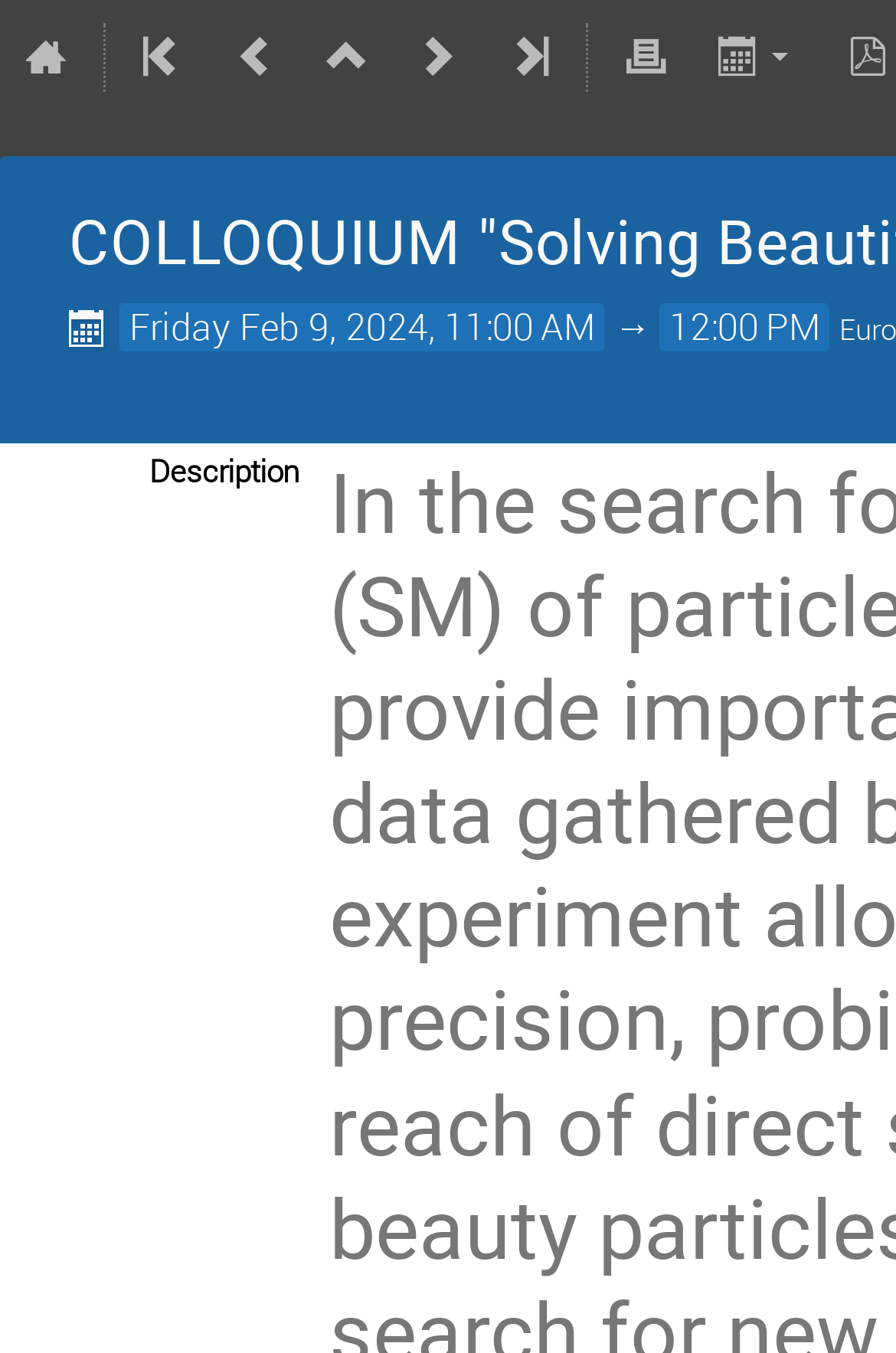Please identify the bounding box coordinates for the region that you need to click to follow this instruction: "View event details".

[0.167, 0.333, 0.333, 0.363]